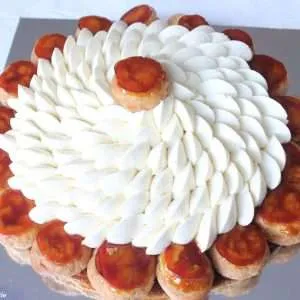What is the color of the caramelized tops?
Identify the answer in the screenshot and reply with a single word or phrase.

Vibrant orange